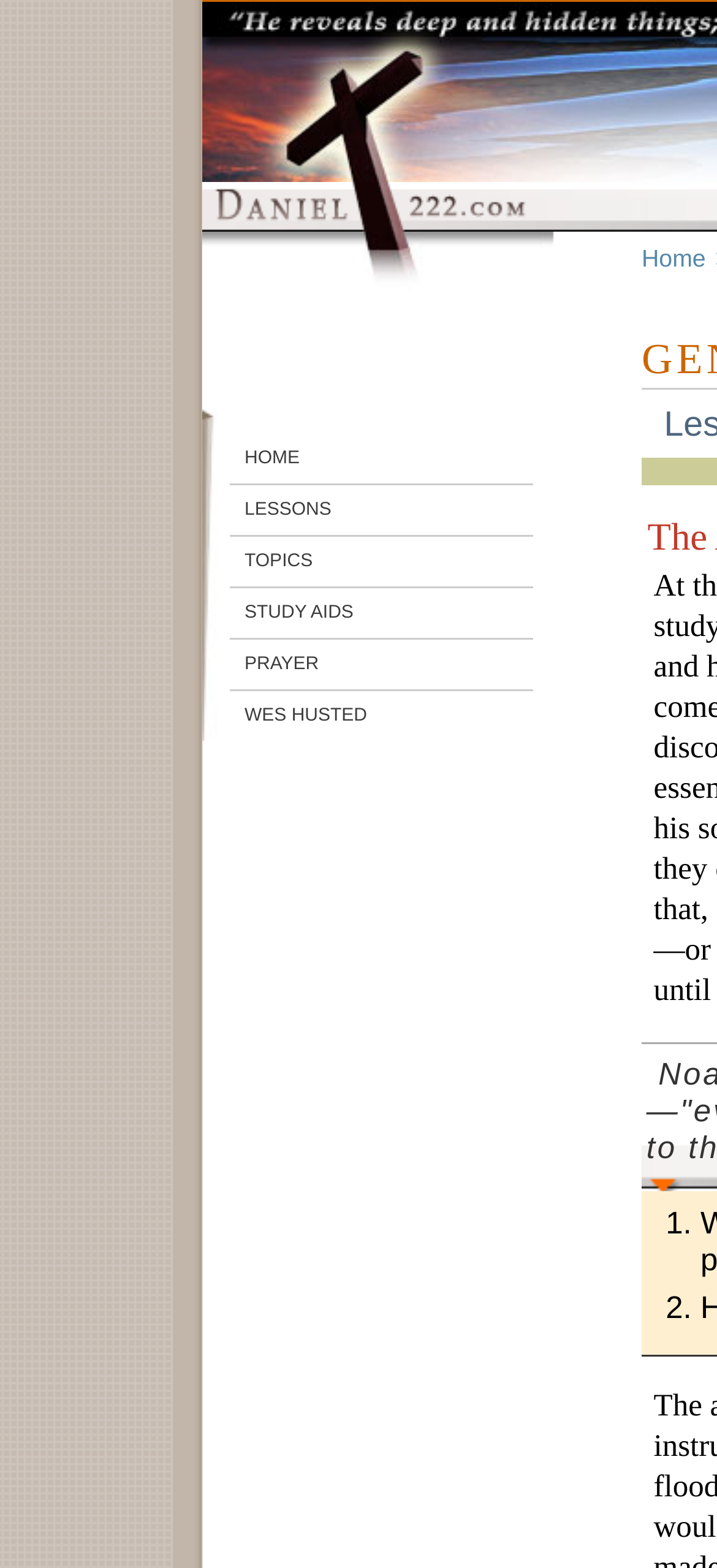Respond to the following query with just one word or a short phrase: 
What is the second link on the top navigation bar?

LESSONS